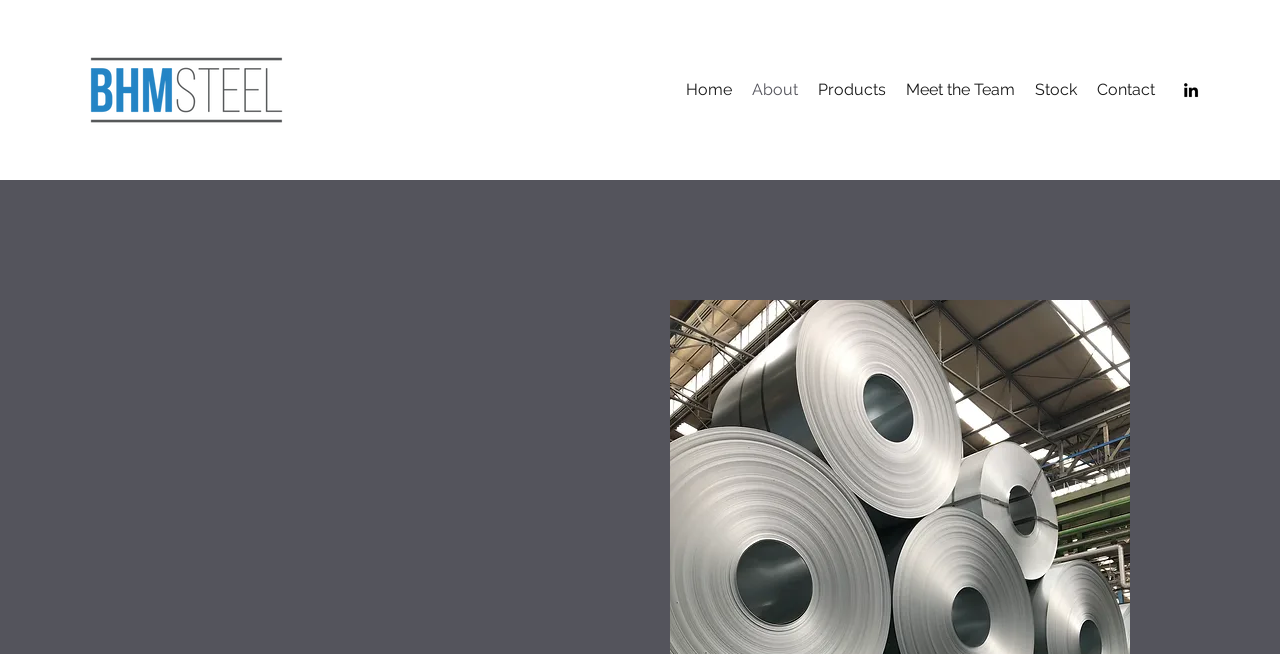What social media platform is linked?
Carefully examine the image and provide a detailed answer to the question.

The social media link is an image of LinkedIn, which indicates that BHM Steel has a presence on the LinkedIn platform.